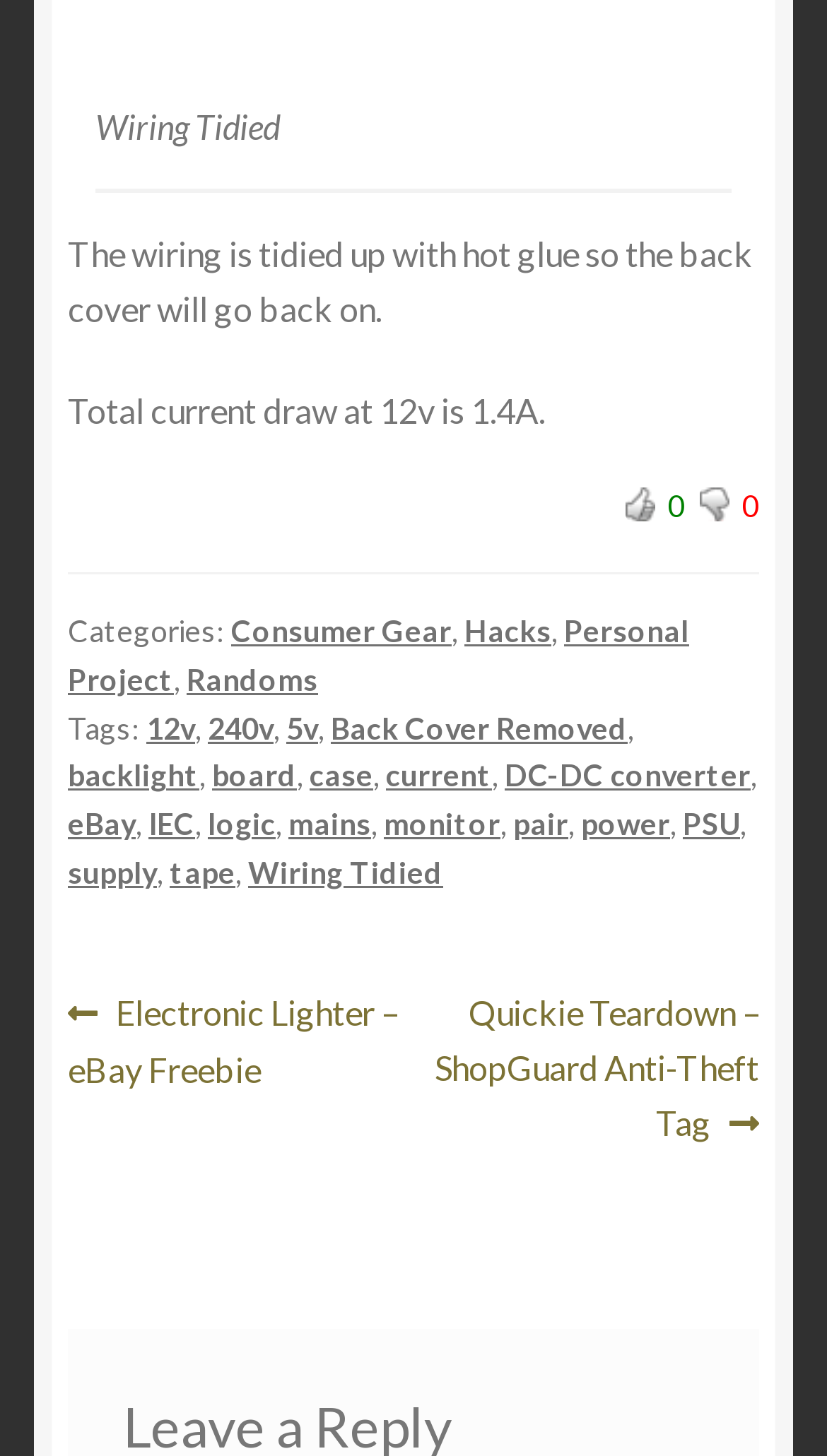How many tags are listed?
Provide a fully detailed and comprehensive answer to the question.

The tags are listed as links after the StaticText 'Tags:' and they are '12v', '240v', '5v', 'Back Cover Removed', 'backlight', 'board', 'case', 'current', 'DC-DC converter', 'eBay', 'IEC', 'logic', 'mains', 'monitor', 'pair', 'power', 'PSU', 'supply', 'tape', and 'Wiring Tidied'. Therefore, there are 14 tags listed.